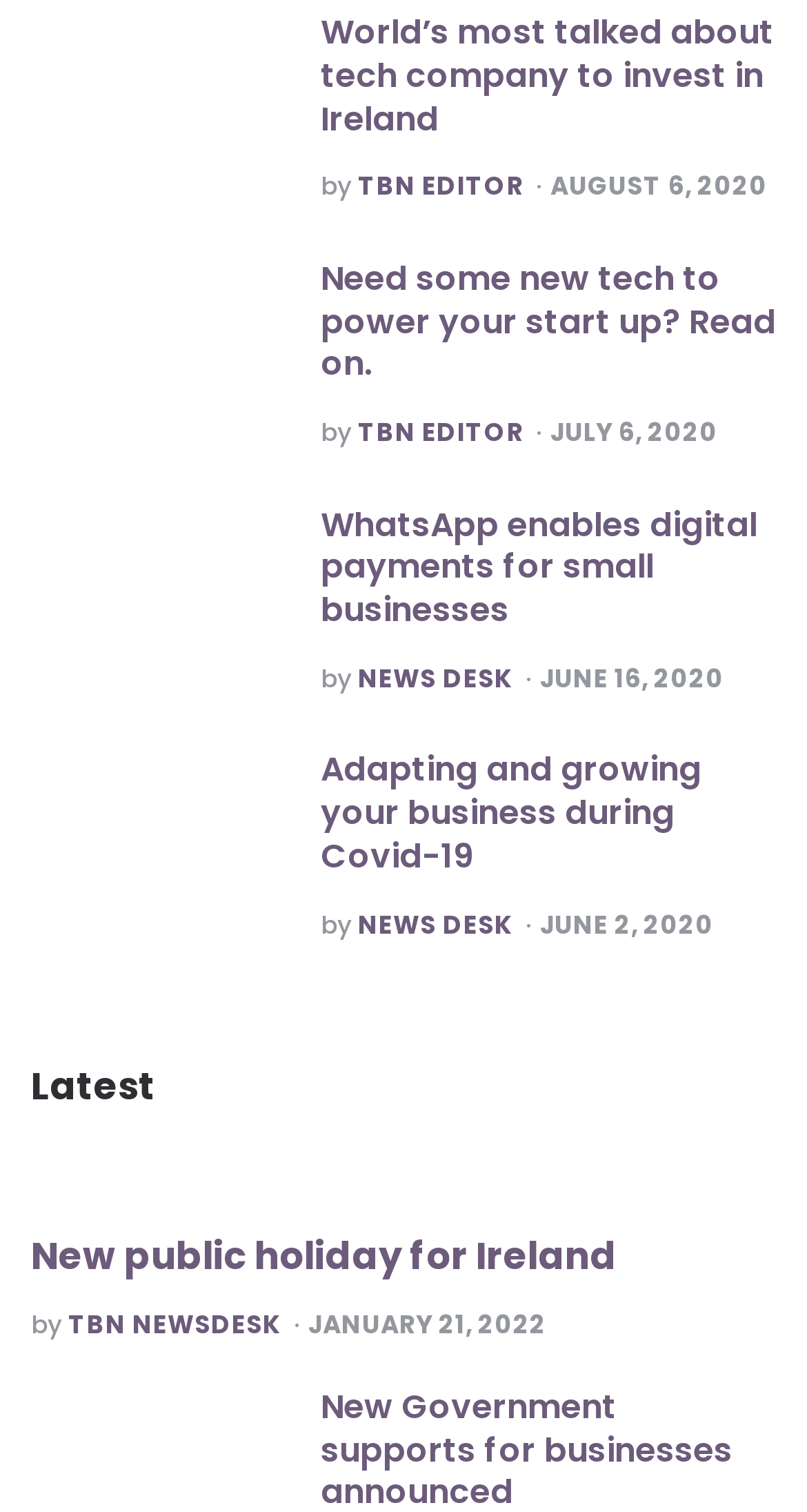How many images are on this webpage? Using the information from the screenshot, answer with a single word or phrase.

9